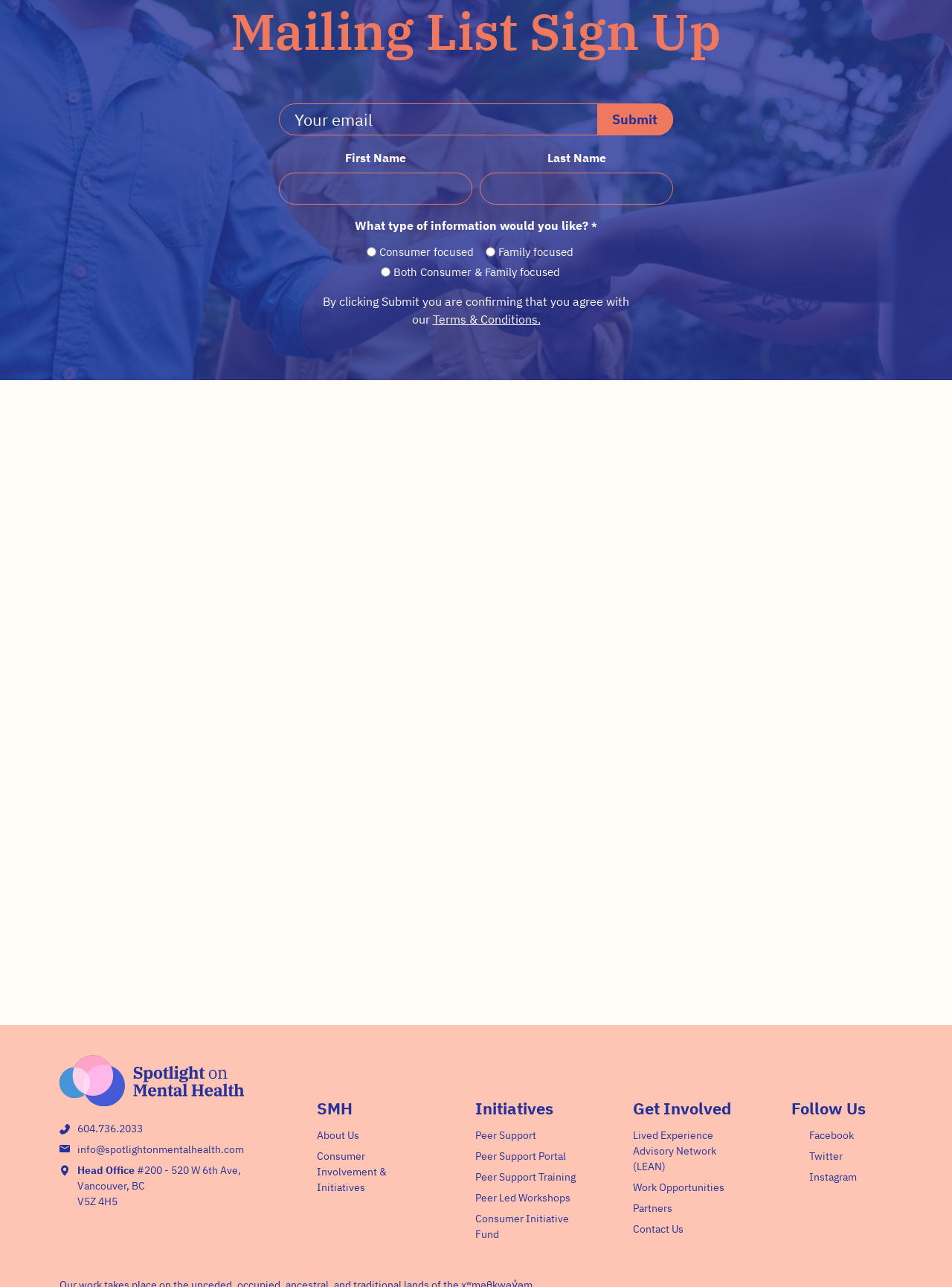Please identify the bounding box coordinates of the element's region that I should click in order to complete the following instruction: "Follow on Facebook". The bounding box coordinates consist of four float numbers between 0 and 1, i.e., [left, top, right, bottom].

[0.85, 0.877, 0.896, 0.887]